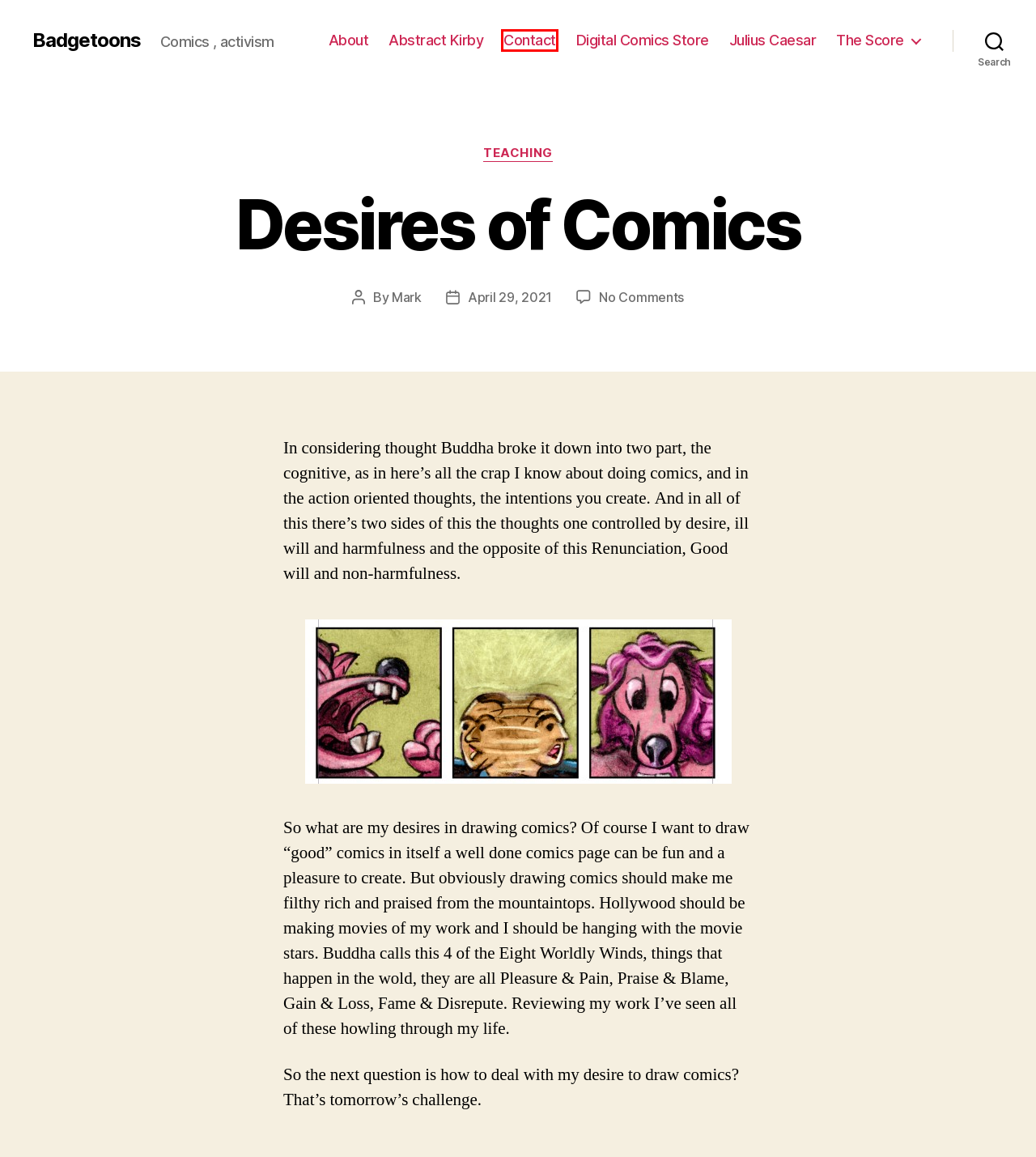Look at the given screenshot of a webpage with a red rectangle bounding box around a UI element. Pick the description that best matches the new webpage after clicking the element highlighted. The descriptions are:
A. Mark – Badgetoons
B. Badgetoons – Comics , activism
C. Digital Comics Store – Badgetoons
D. Contact – Badgetoons
E. The Score – Badgetoons
F. Julius Caesar – Badgetoons
G. About – Badgetoons
H. Teaching – Badgetoons

D